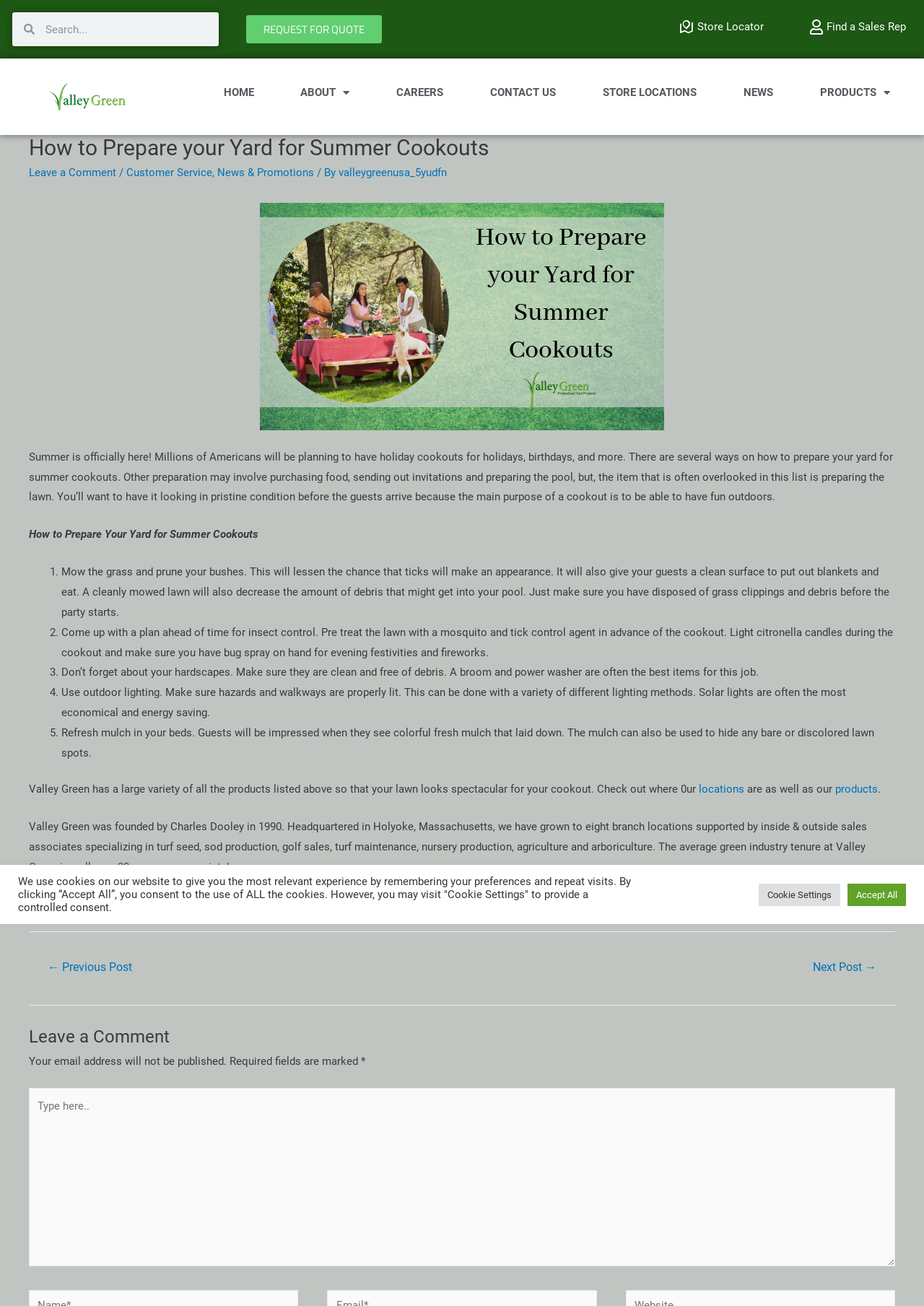Could you identify the text that serves as the heading for this webpage?

How to Prepare your Yard for Summer Cookouts